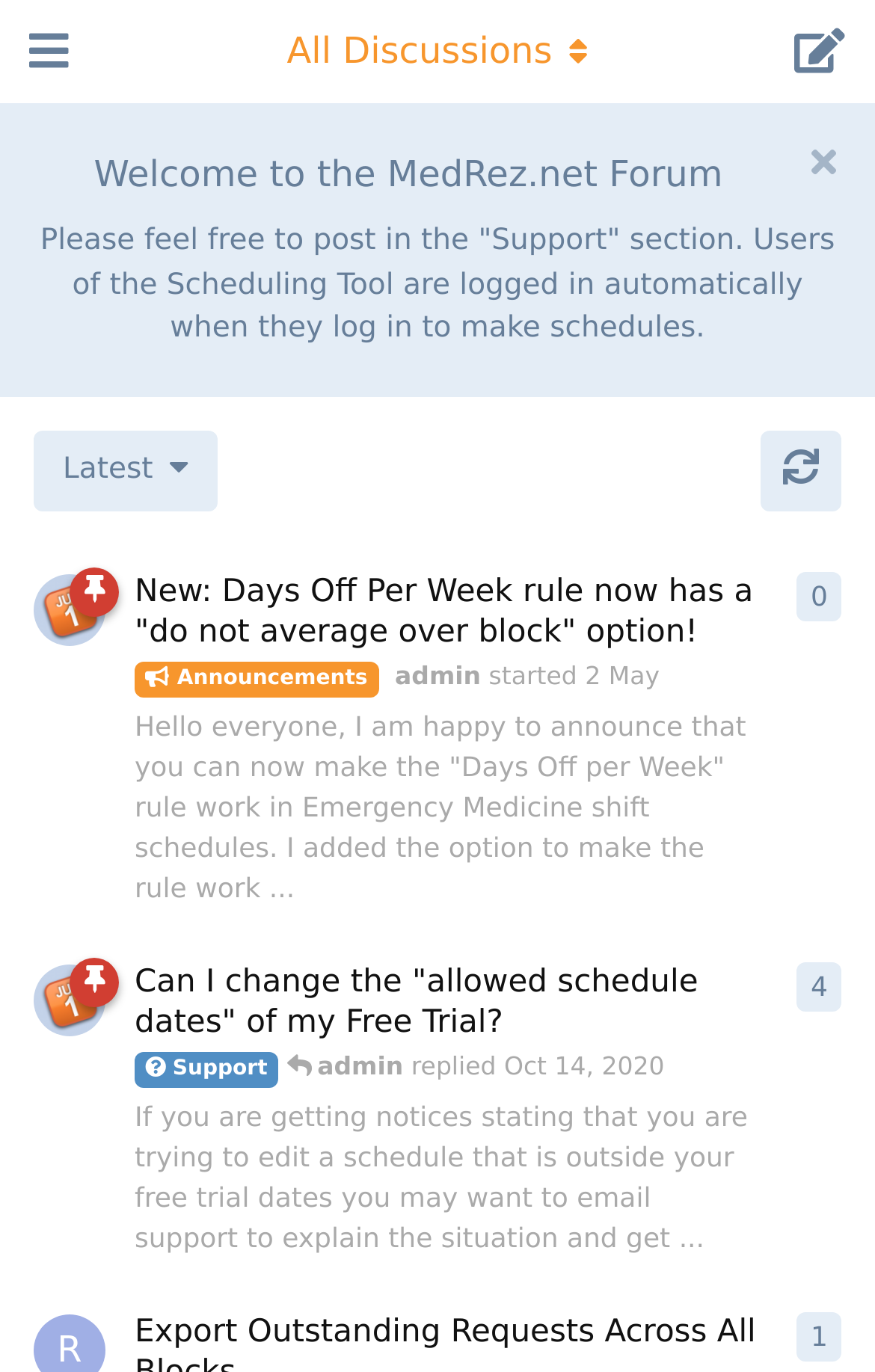Locate the UI element described by Start a Discussion and provide its bounding box coordinates. Use the format (top-left x, top-left y, bottom-right x, bottom-right y) with all values as floating point numbers between 0 and 1.

[0.874, 0.0, 1.0, 0.075]